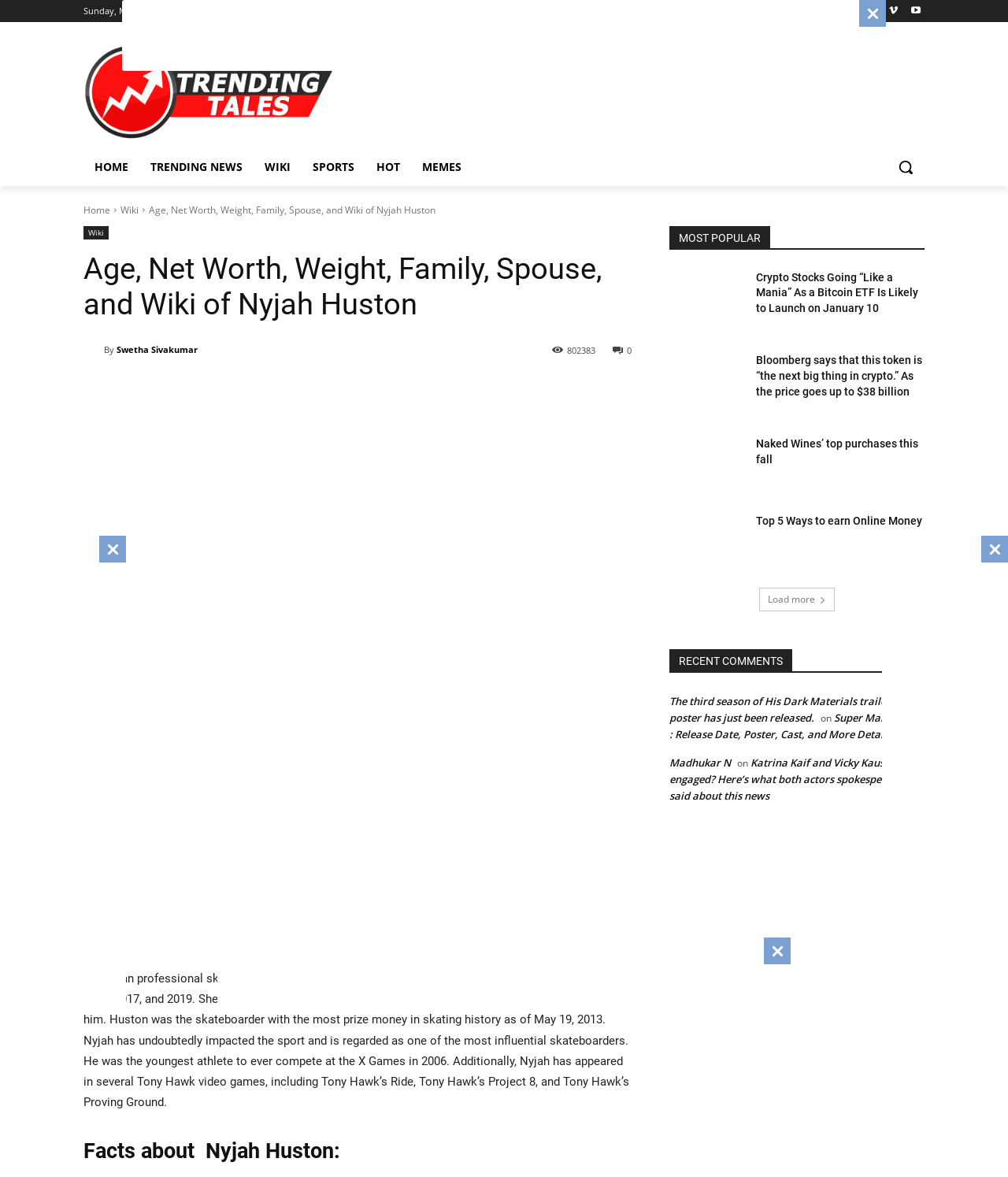Identify the coordinates of the bounding box for the element that must be clicked to accomplish the instruction: "Visit the 'Wiki' page".

[0.252, 0.126, 0.299, 0.158]